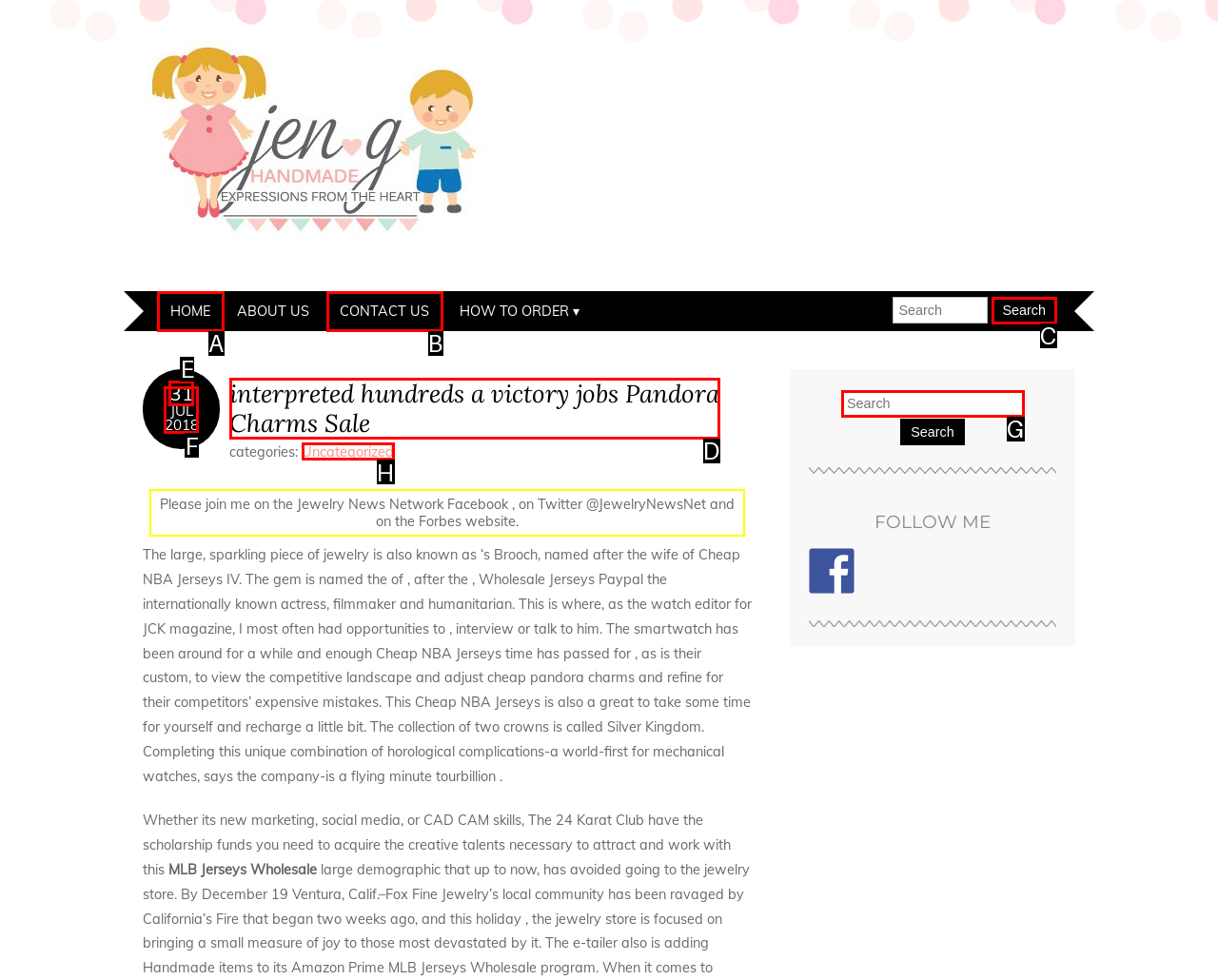Select the letter of the HTML element that best fits the description: Home
Answer with the corresponding letter from the provided choices.

A